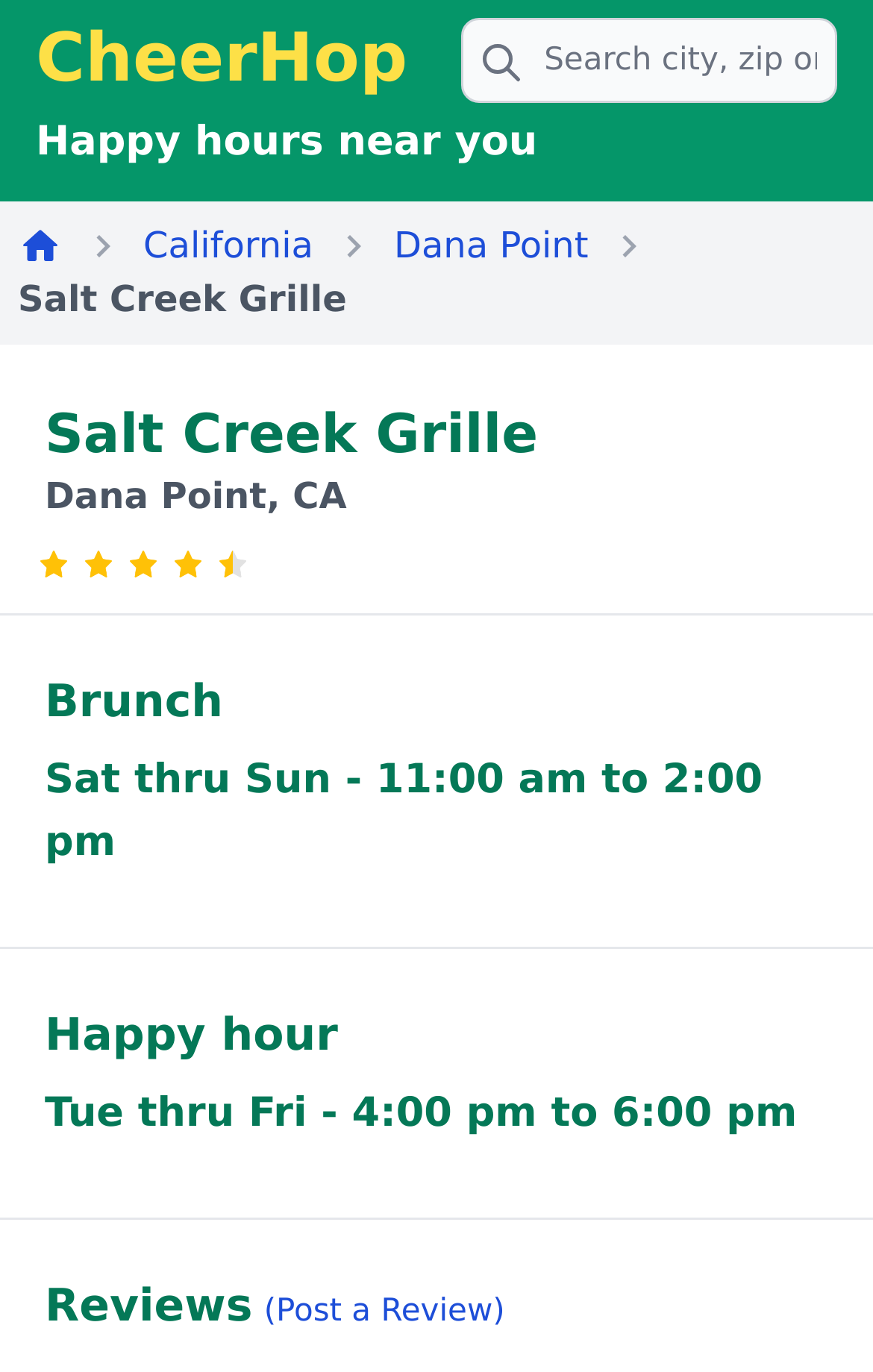Provide the bounding box coordinates of the HTML element this sentence describes: "(Post a Review)". The bounding box coordinates consist of four float numbers between 0 and 1, i.e., [left, top, right, bottom].

[0.302, 0.94, 0.578, 0.972]